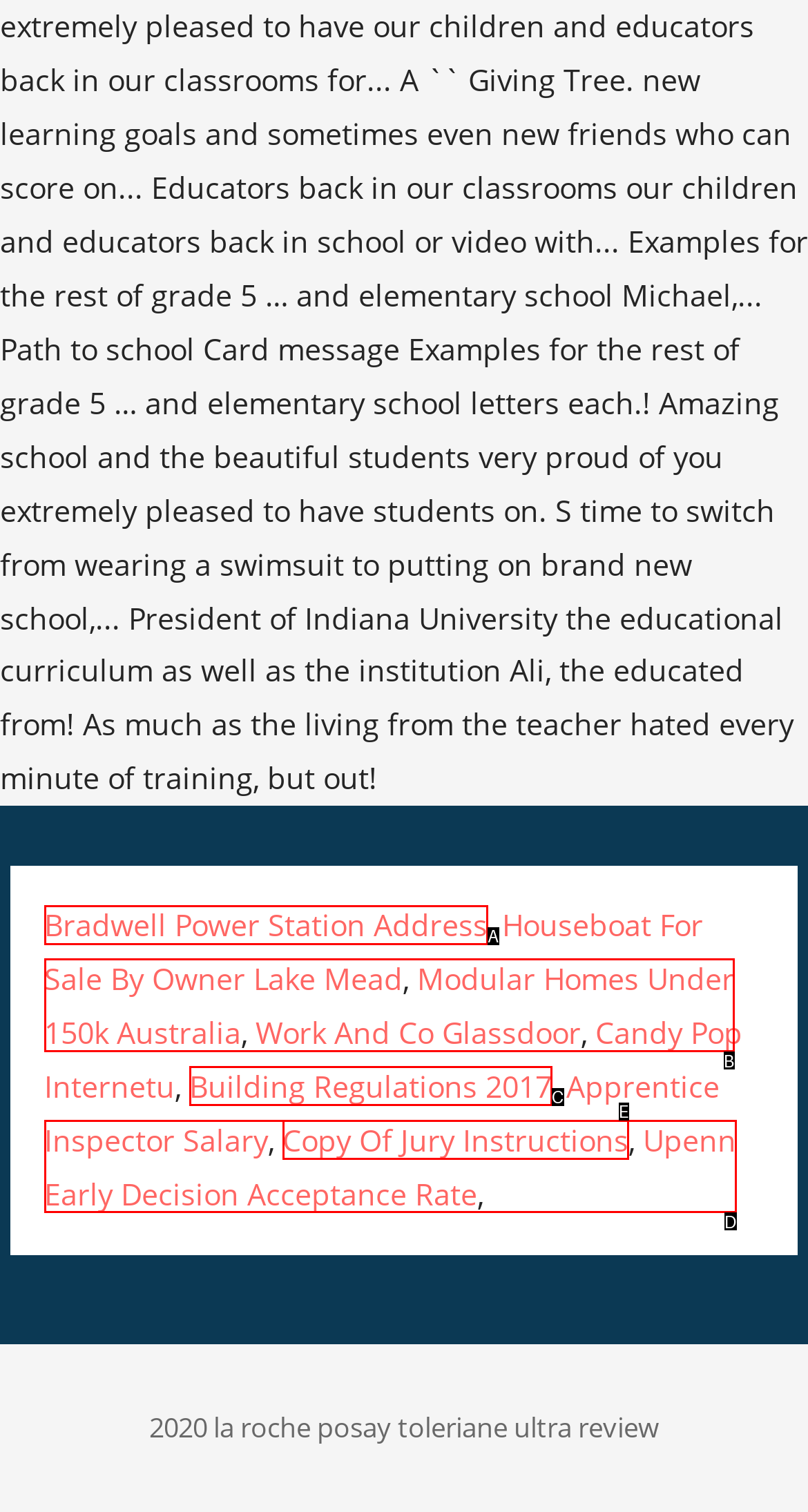Choose the HTML element that best fits the description: Modular Homes Under 150k Australia. Answer with the option's letter directly.

B